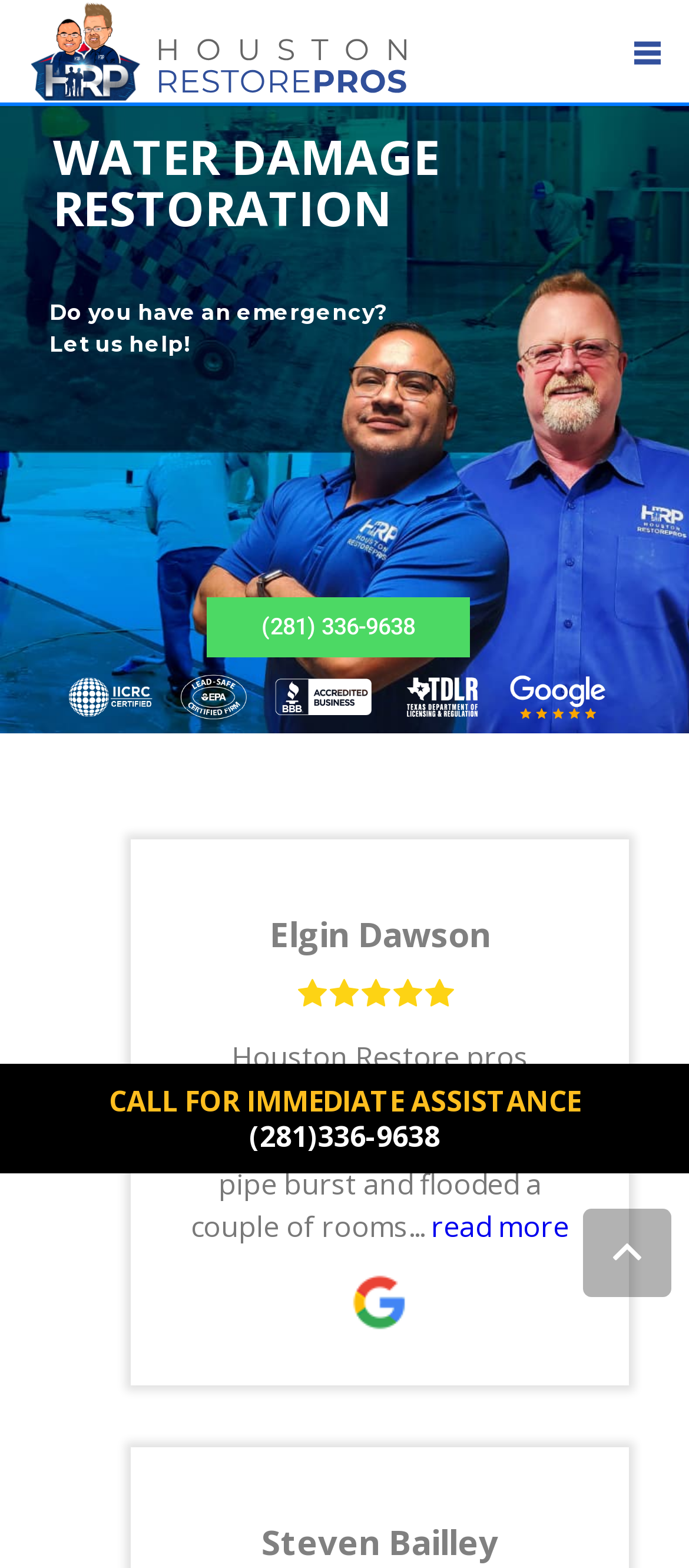What is the purpose of the 'Back to top' link?
Using the image as a reference, answer the question with a short word or phrase.

To scroll back to the top of the webpage